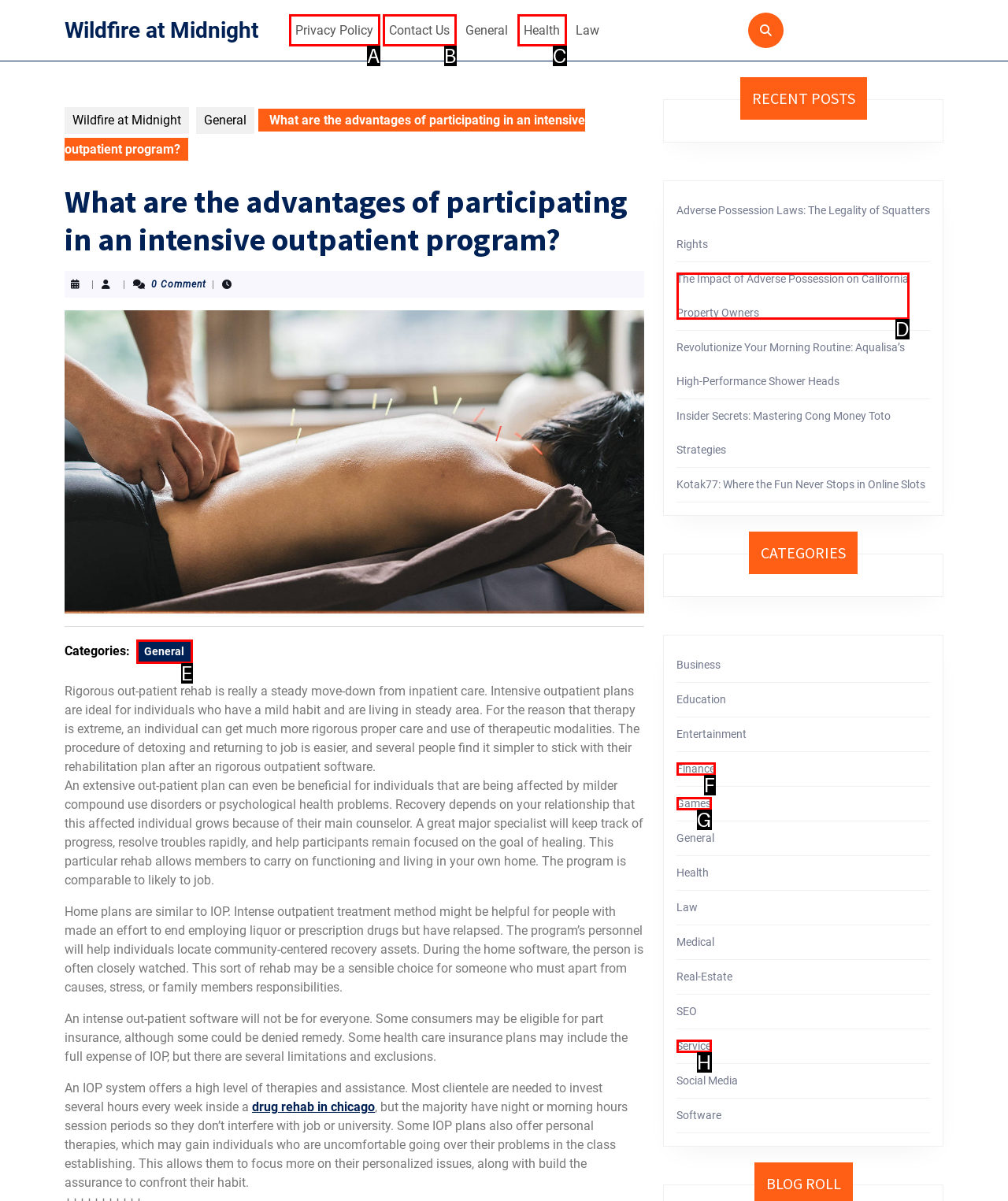Select the letter that corresponds to this element description: General
Answer with the letter of the correct option directly.

E